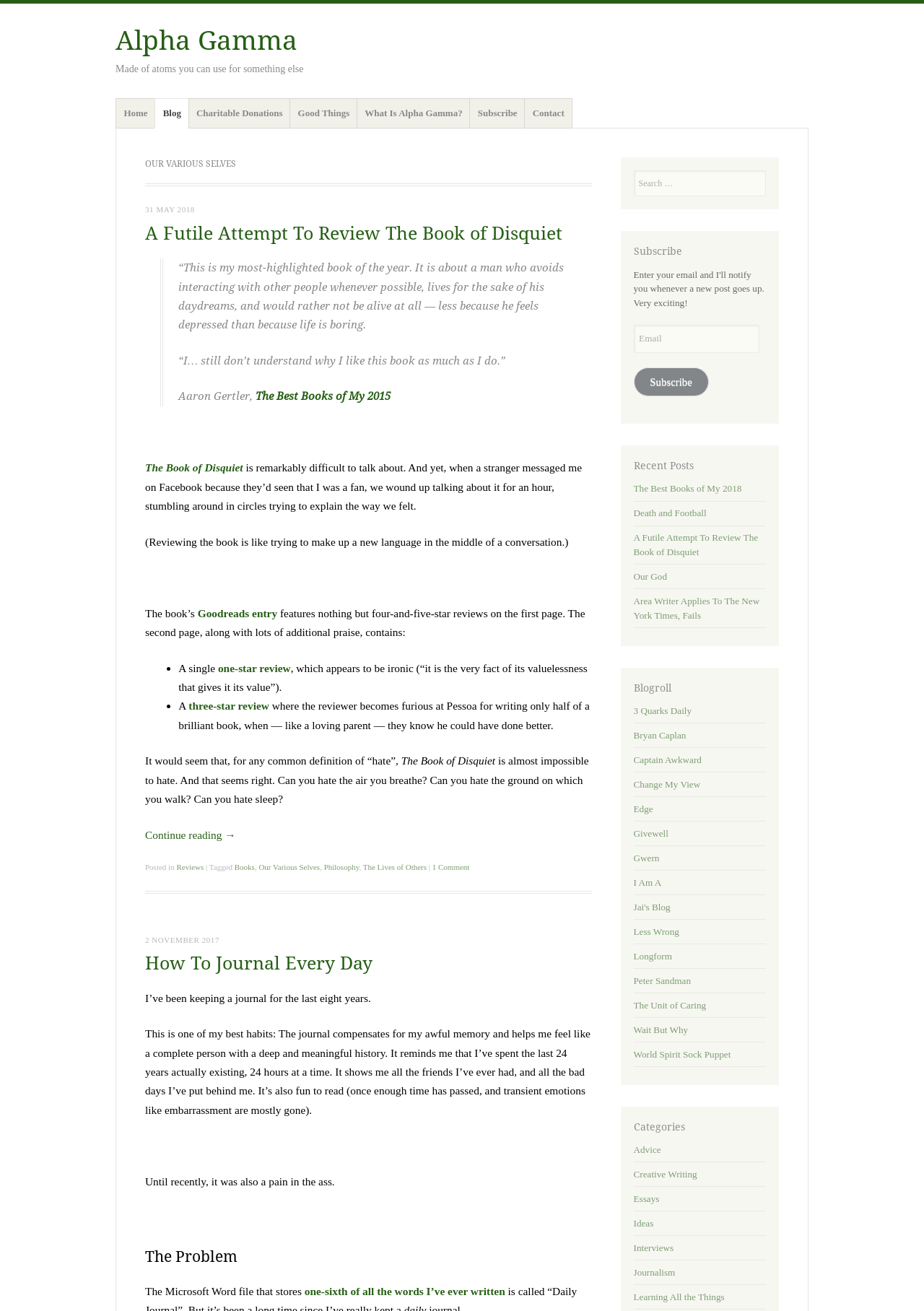What is the title of the first article?
Please give a detailed and elaborate answer to the question based on the image.

The title of the first article can be found in the heading element within the article section, which reads 'A Futile Attempt To Review The Book of Disquiet'.